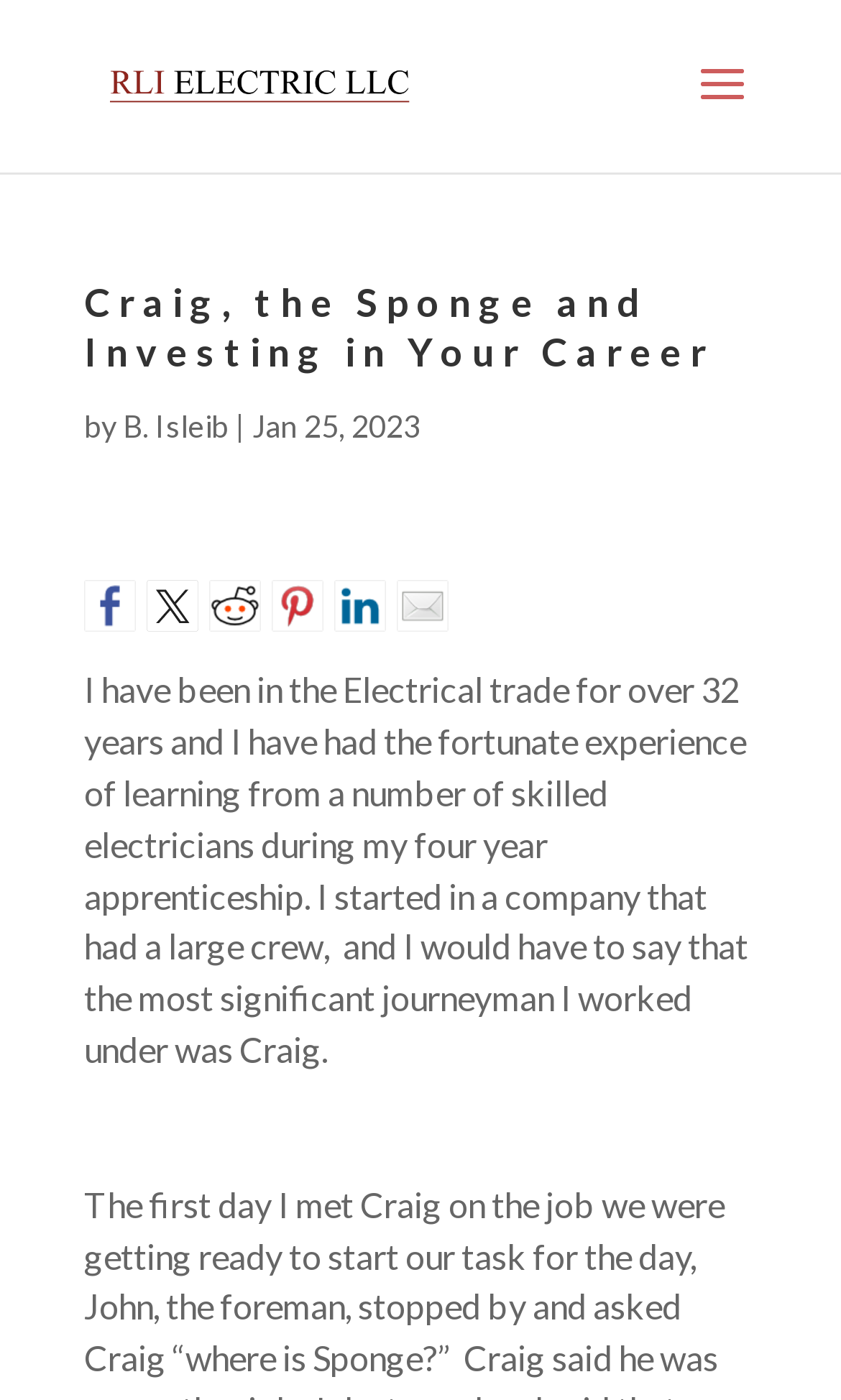Based on the image, give a detailed response to the question: What is the date of the article?

The date of the article can be found by looking at the text following the author's name. The text 'Jan 25, 2023' indicates the date the article was published.